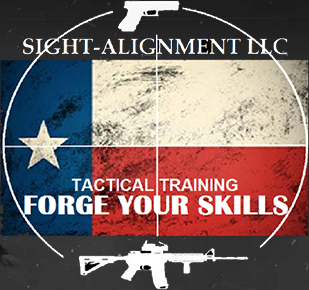What is illustrated at the bottom of the image?
Based on the image, give a one-word or short phrase answer.

A rifle